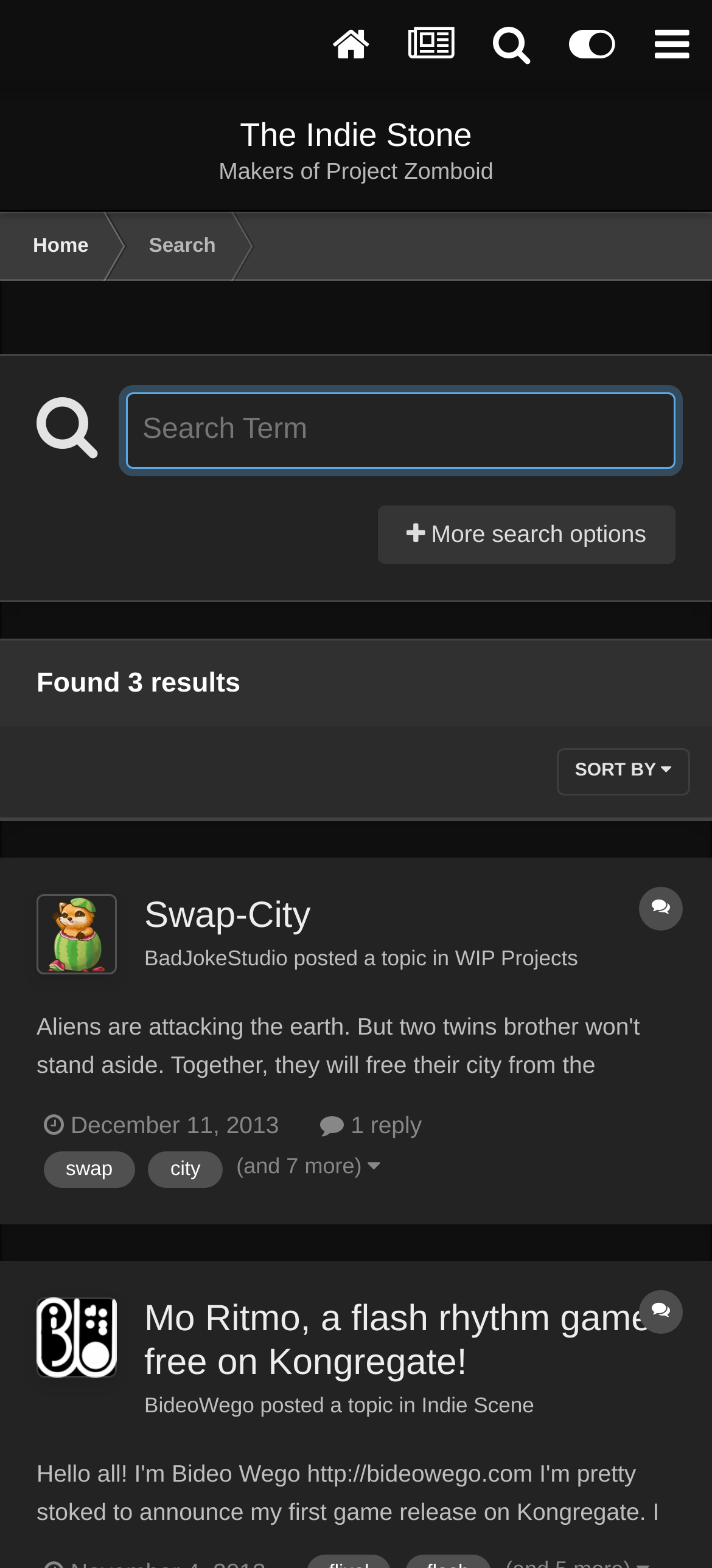Identify the bounding box coordinates for the element that needs to be clicked to fulfill this instruction: "Search for a term". Provide the coordinates in the format of four float numbers between 0 and 1: [left, top, right, bottom].

[0.177, 0.25, 0.949, 0.299]